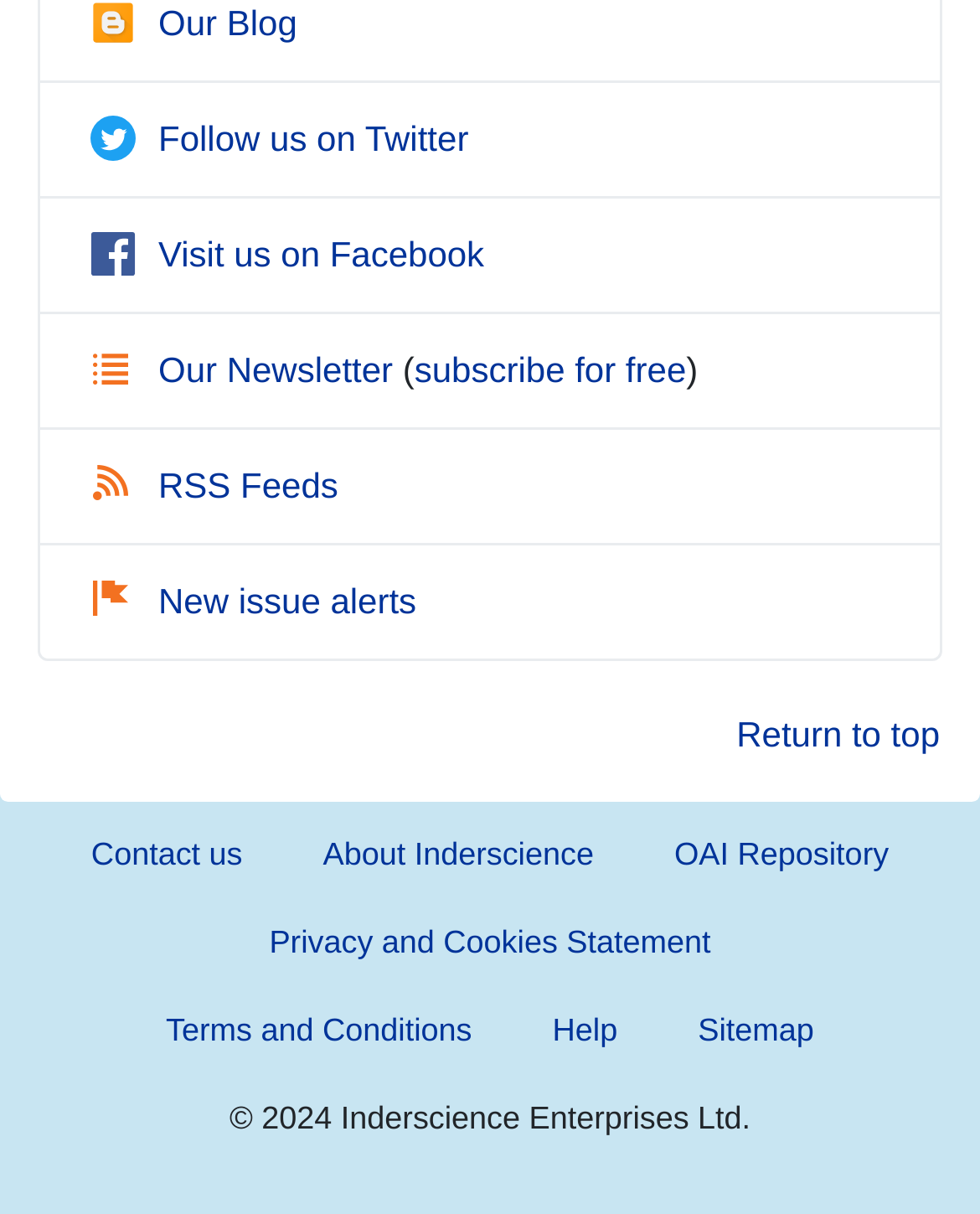How many links are in the footer section?
Please answer the question with as much detail and depth as you can.

The footer section of the webpage, which starts from the 'Contact us' link, contains 9 links in total, including 'About Inderscience', 'OAI Repository', 'Privacy and Cookies Statement', and others.